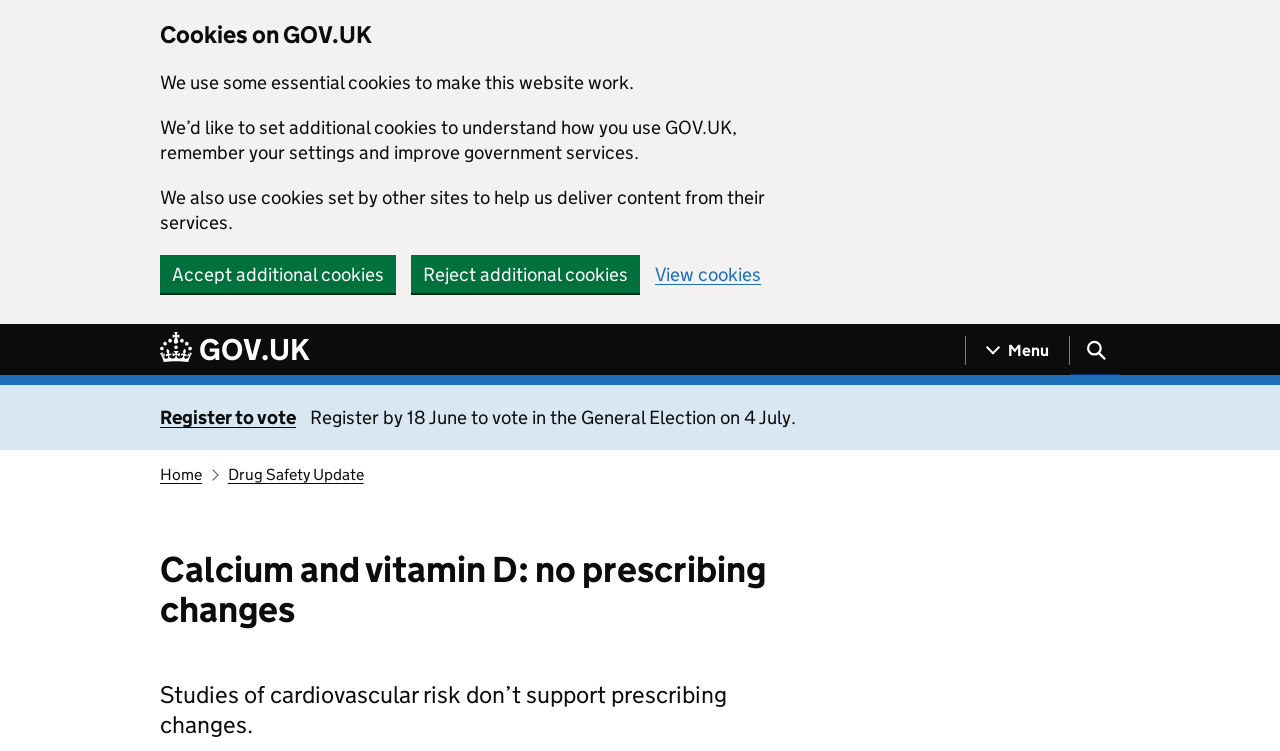What is the purpose of the website?
Kindly answer the question with as much detail as you can.

Based on the webpage structure and content, it appears to be a government website providing information and services to citizens. The presence of links to 'Register to vote' and 'Home' suggests that the website is related to government services.